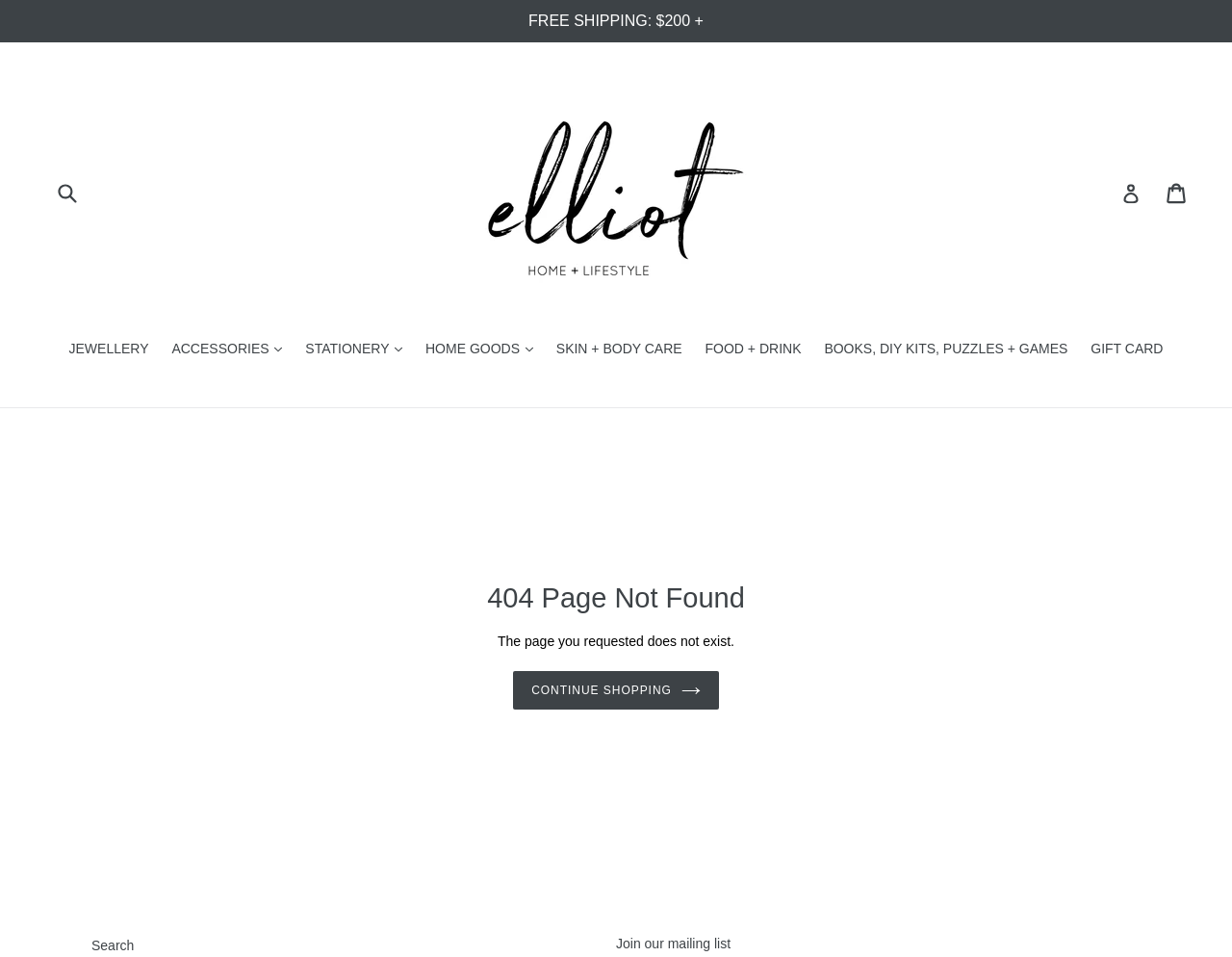What is the alternative action suggested for the user?
Please answer the question with a single word or phrase, referencing the image.

CONTINUE SHOPPING